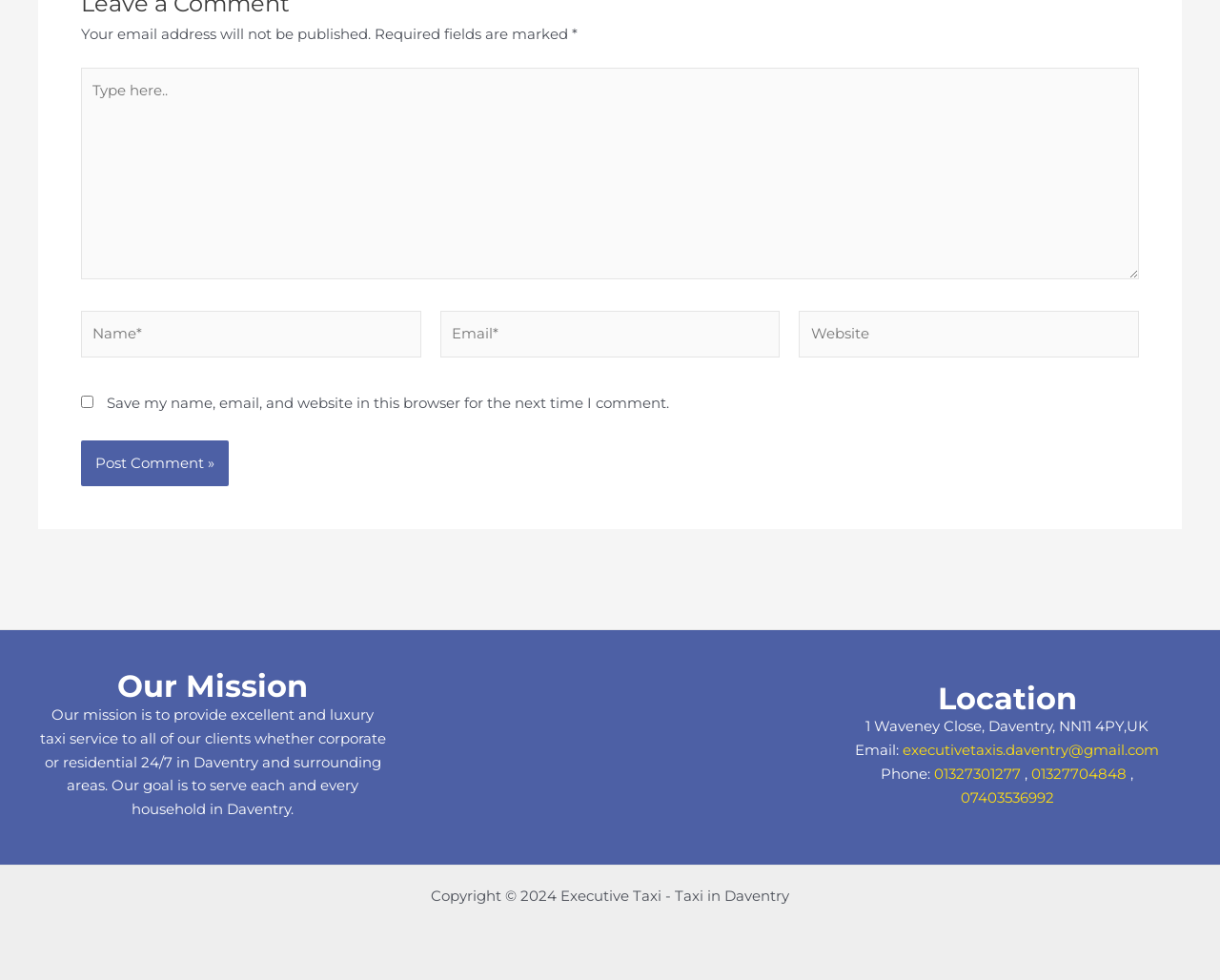Identify the bounding box for the UI element that is described as follows: "01327301277".

[0.766, 0.78, 0.837, 0.799]